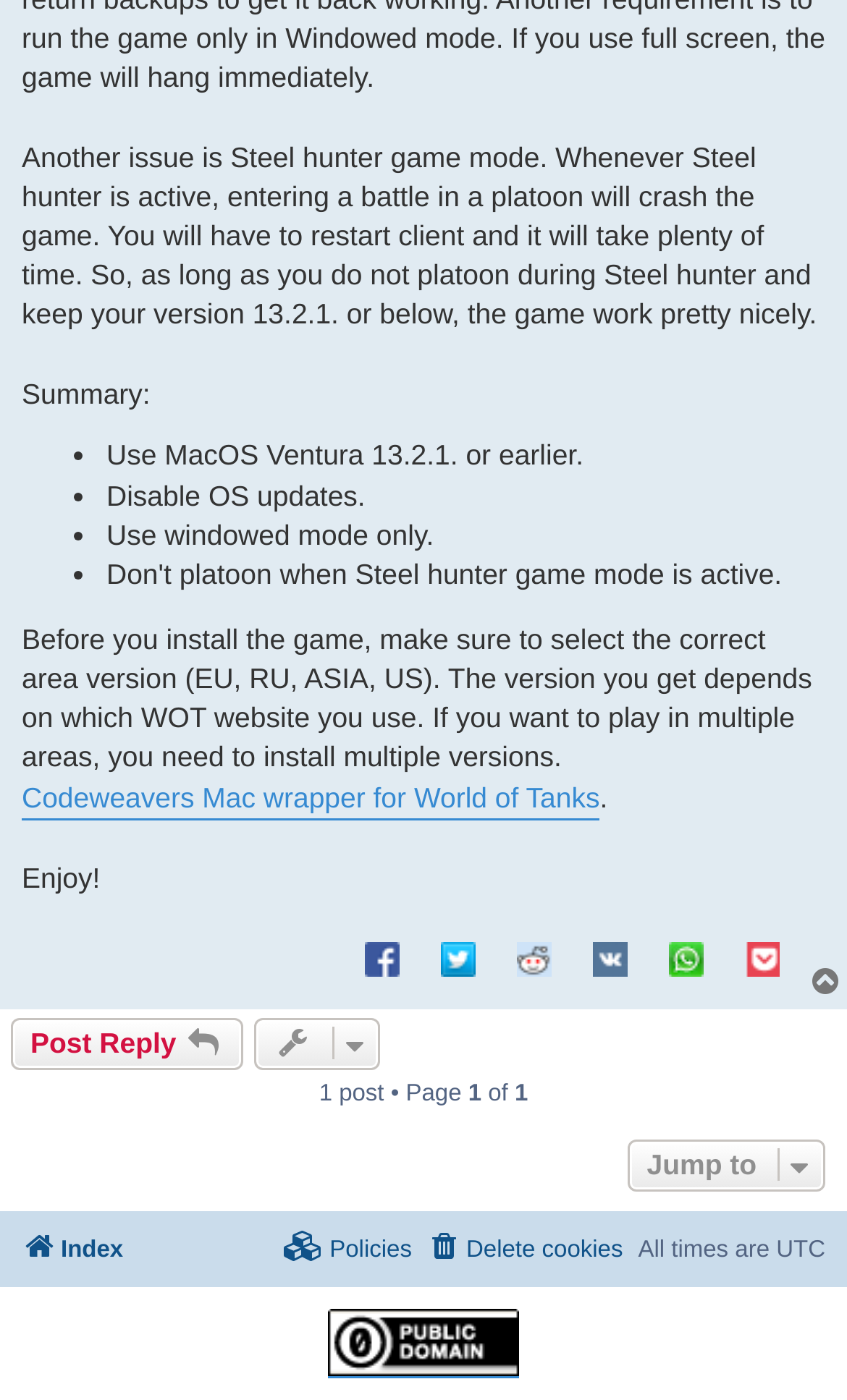Find and indicate the bounding box coordinates of the region you should select to follow the given instruction: "Click on the link to view the index".

[0.026, 0.875, 0.145, 0.912]